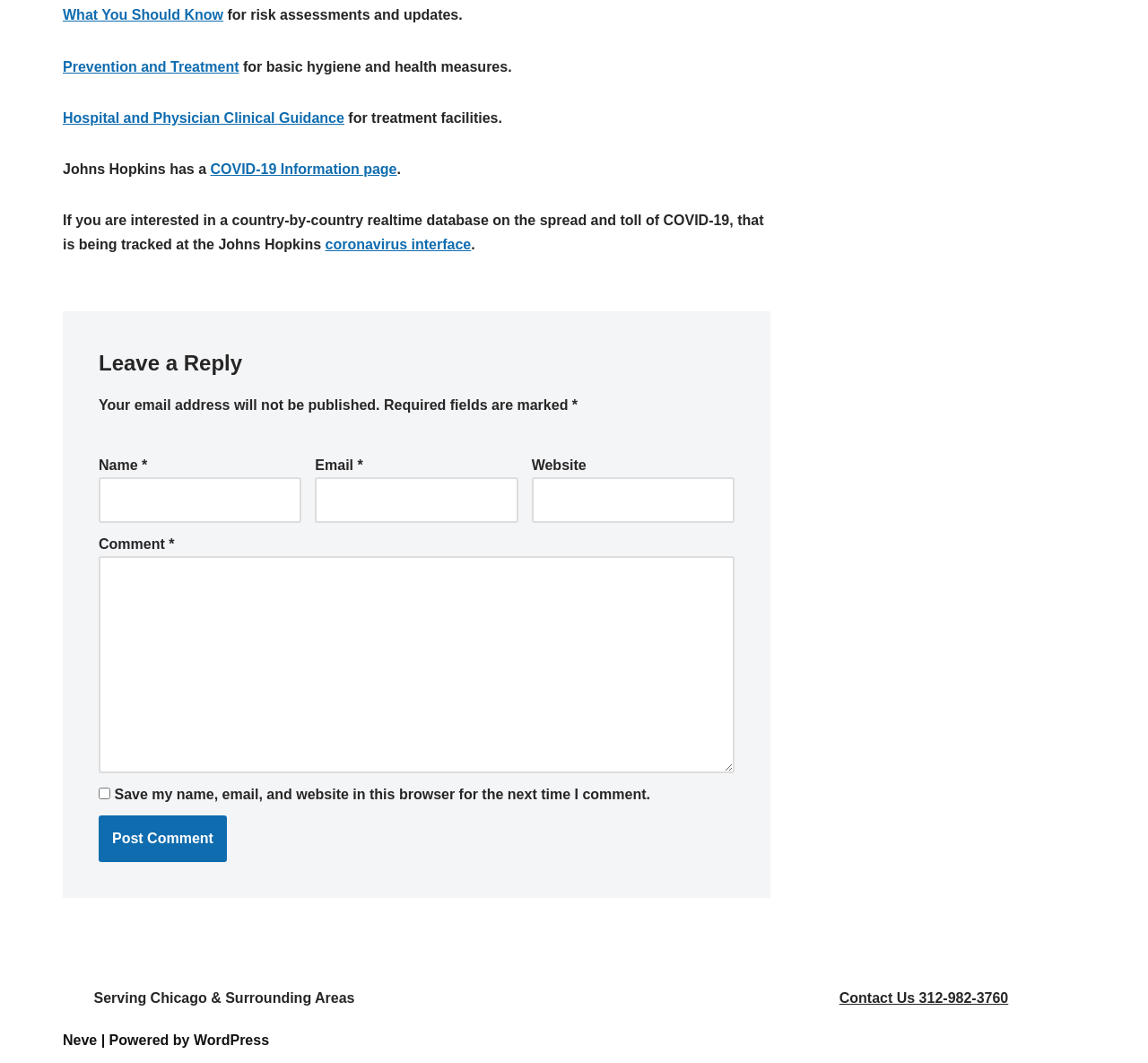Can you provide the bounding box coordinates for the element that should be clicked to implement the instruction: "Visit COVID-19 Information page"?

[0.183, 0.152, 0.346, 0.166]